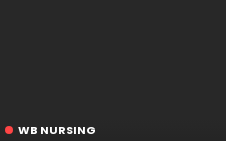Give a thorough explanation of the image.

The image prominently features the text "WB NURSING" displayed in a bold, white font against a dark background. A red dot precedes the text, drawing attention to the title. This design element suggests a focus on nursing education or programs associated with WB (West Bengal), likely indicating its relevance to prospective nursing students or professionals in the field. The overall aesthetic conveys a modern and professional tone, aligning with educational branding and promotional materials within the nursing sector.